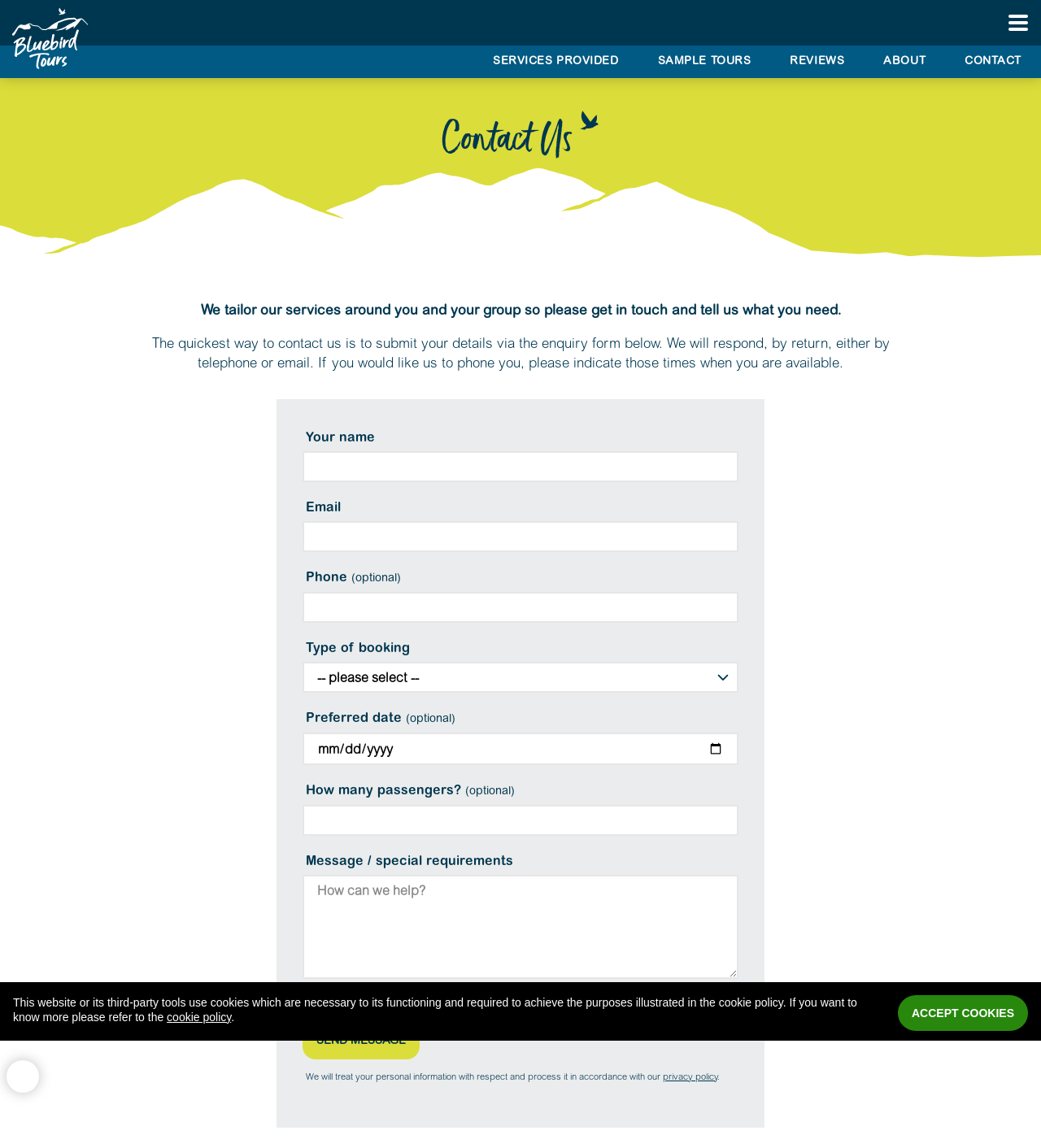Please answer the following question using a single word or phrase: What is the required information to submit an enquiry?

Name, Email